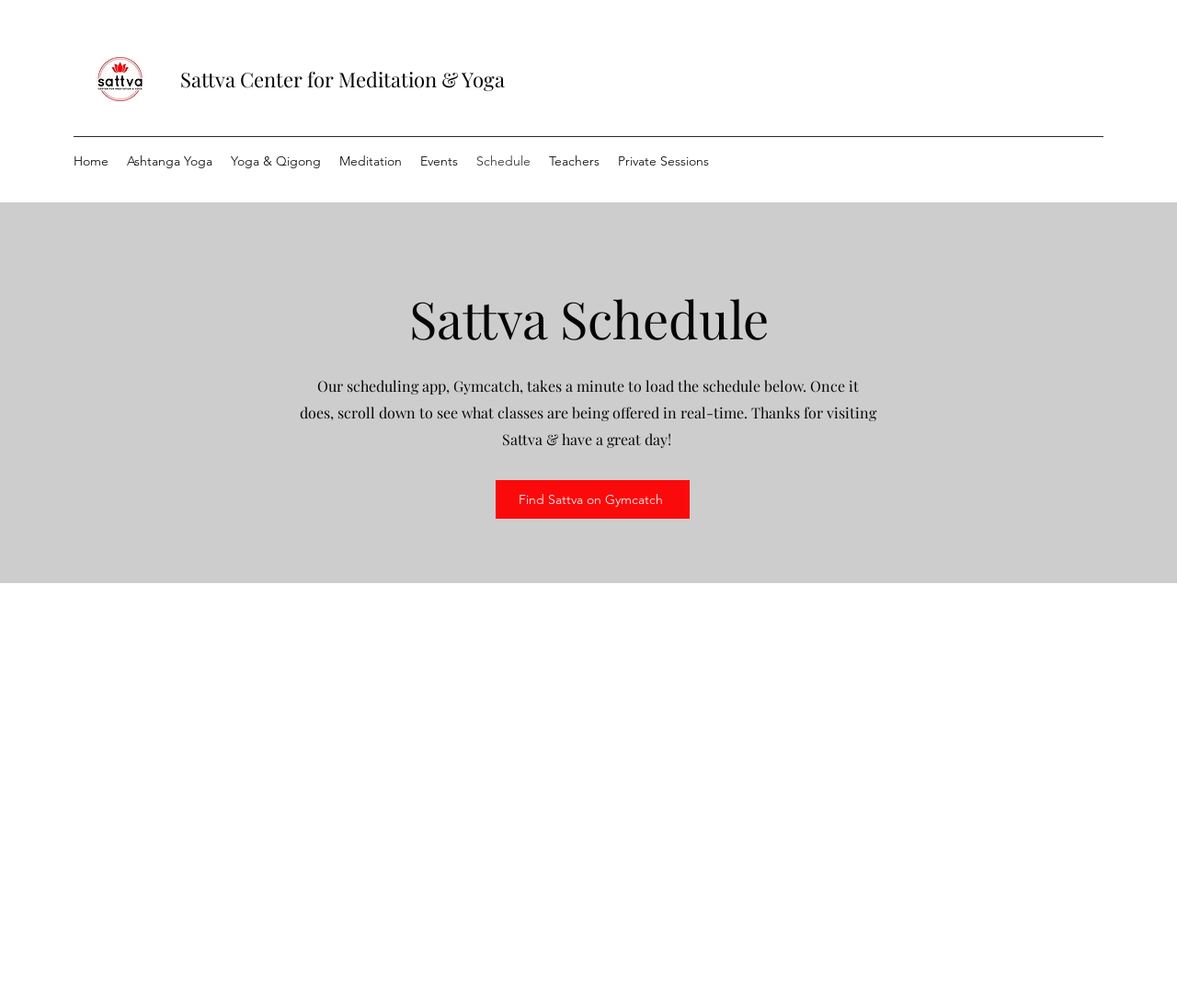What is the name of the scheduling app?
Analyze the image and provide a thorough answer to the question.

The name of the scheduling app can be found in the static text, which mentions that the app takes a minute to load the schedule below, and also in the link 'Find Sattva on Gymcatch'.